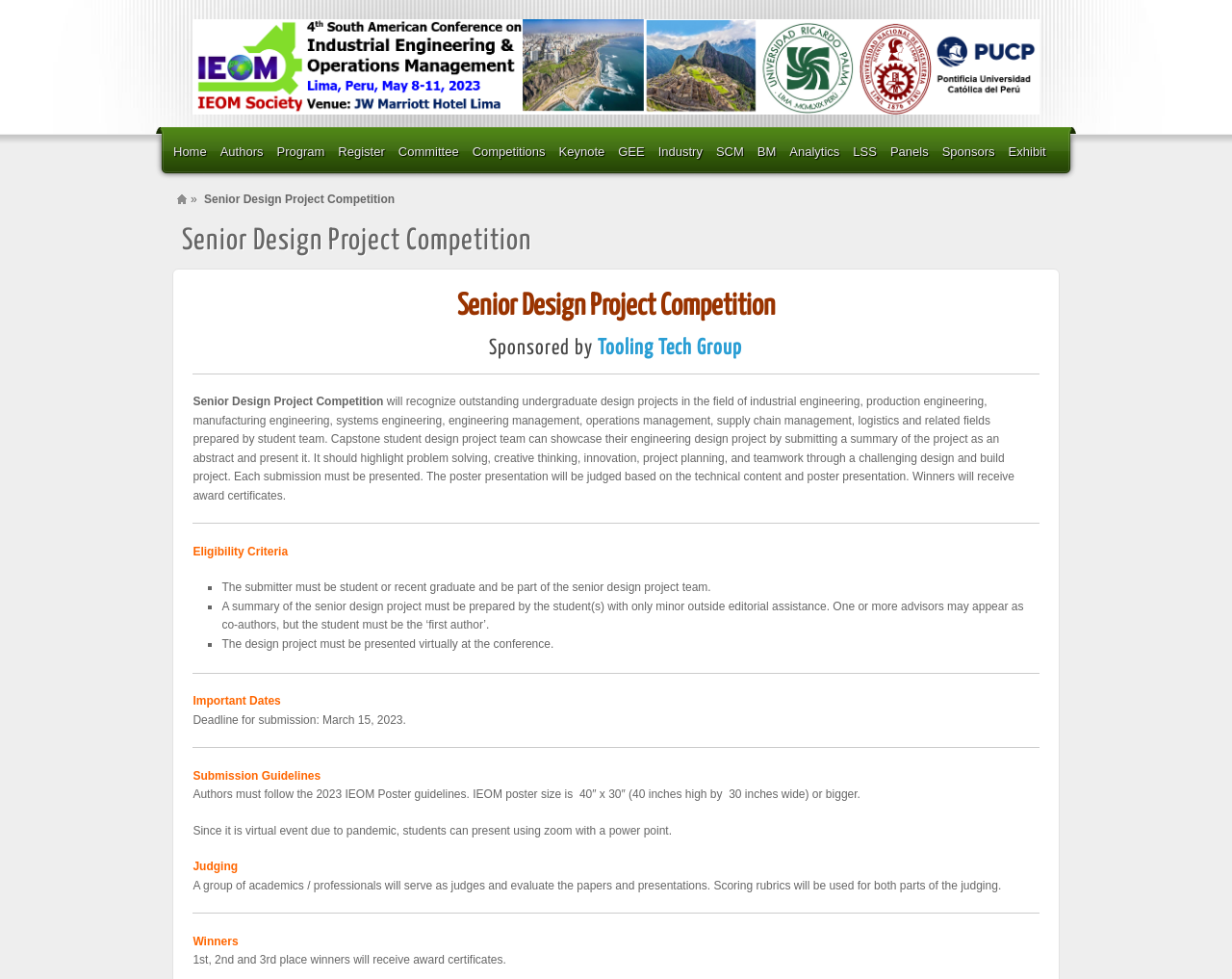Determine the bounding box for the UI element as described: "title="Peru 2023"". The coordinates should be represented as four float numbers between 0 and 1, formatted as [left, top, right, bottom].

[0.156, 0.02, 0.844, 0.117]